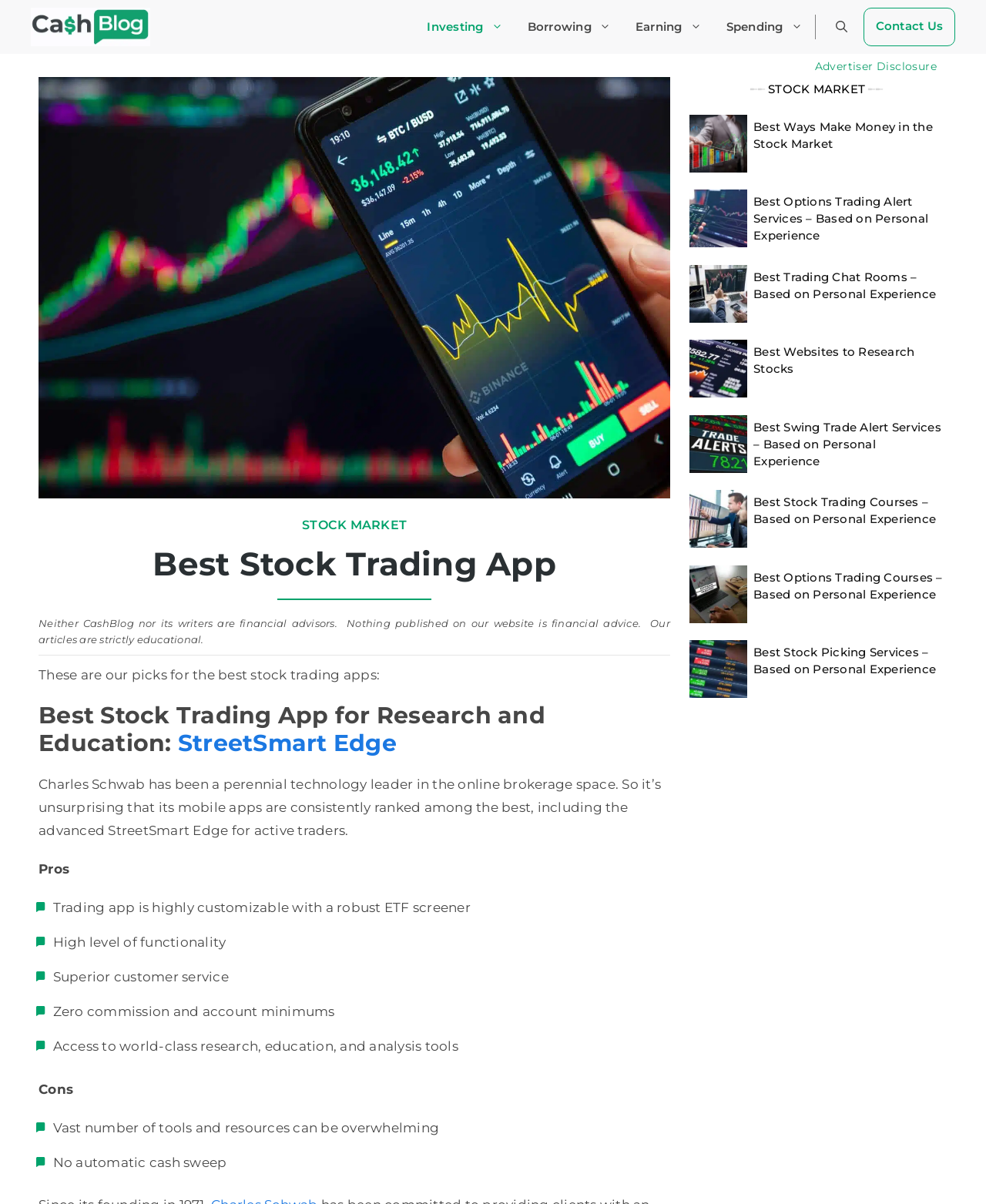Locate the bounding box coordinates of the element that should be clicked to execute the following instruction: "Check the 'Best Stock Picking Services' link".

[0.699, 0.528, 0.758, 0.58]